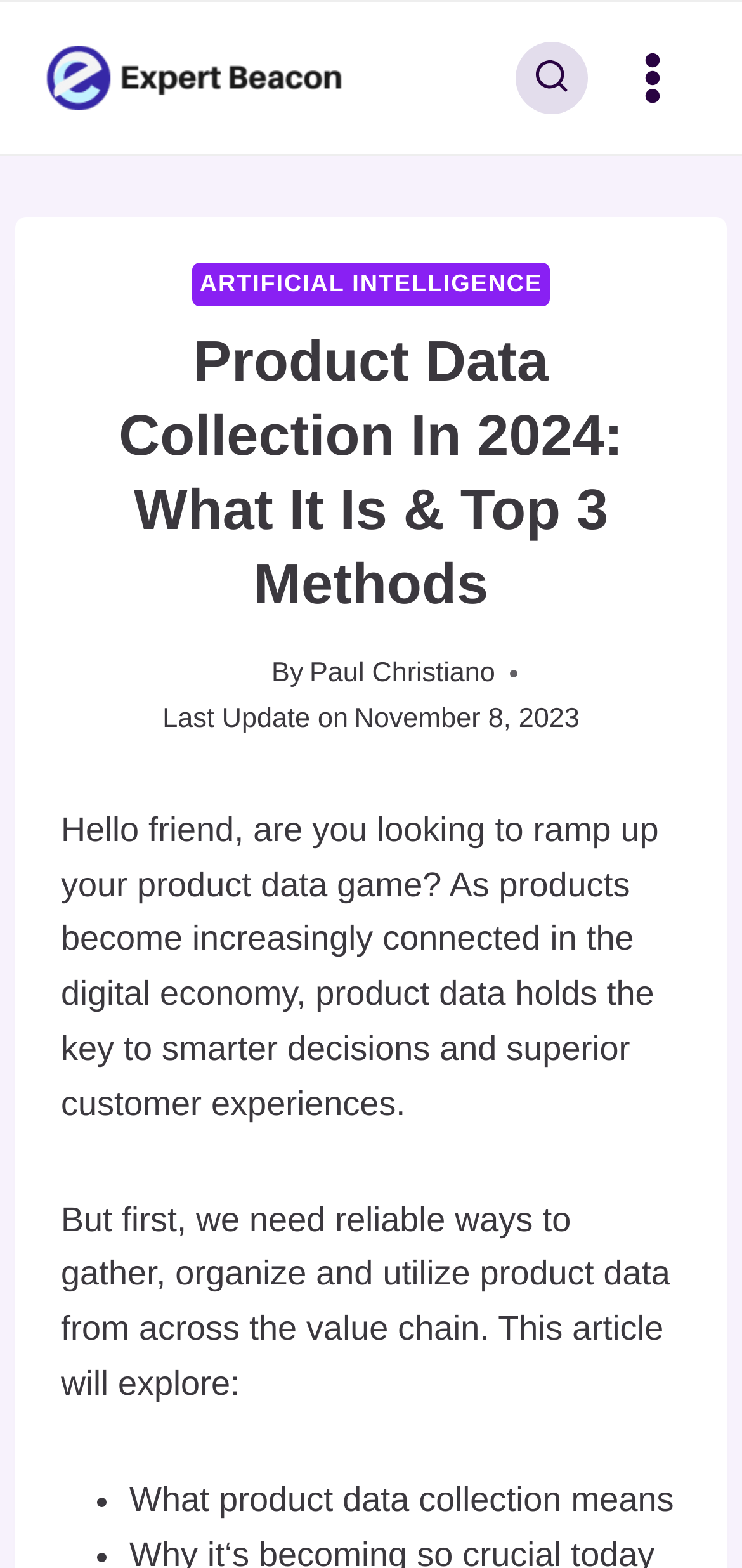What is the date of the last update?
Give a thorough and detailed response to the question.

I found the date of the last update by looking at the header section of the webpage, where it says 'Last Update on November 8, 2023'.